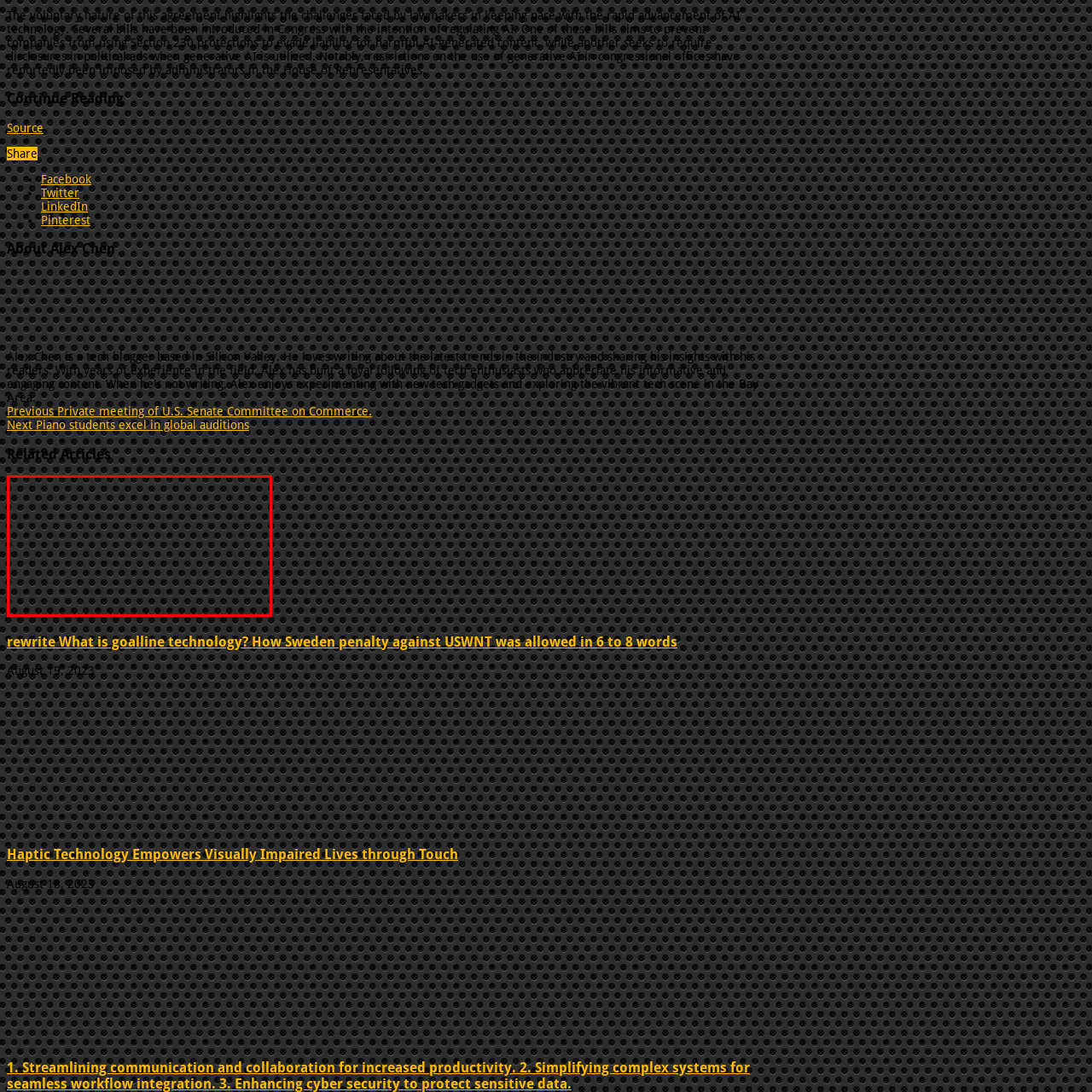Offer a detailed caption for the picture inside the red-bordered area.

The image features a textured, dark surface with a repeating pattern of small, circular indentations. This design creates a visually striking, industrial aesthetic, enhancing the sense of depth and dimensionality. The background is uniform, contributing to a sleek and minimalistic appearance, making it suitable for use in various design contexts, such as graphic design, digital backgrounds, or as a material concept in architectural designs. The simplicity and sophistication of the texture invite creativity and can complement a range of visual elements in any project.